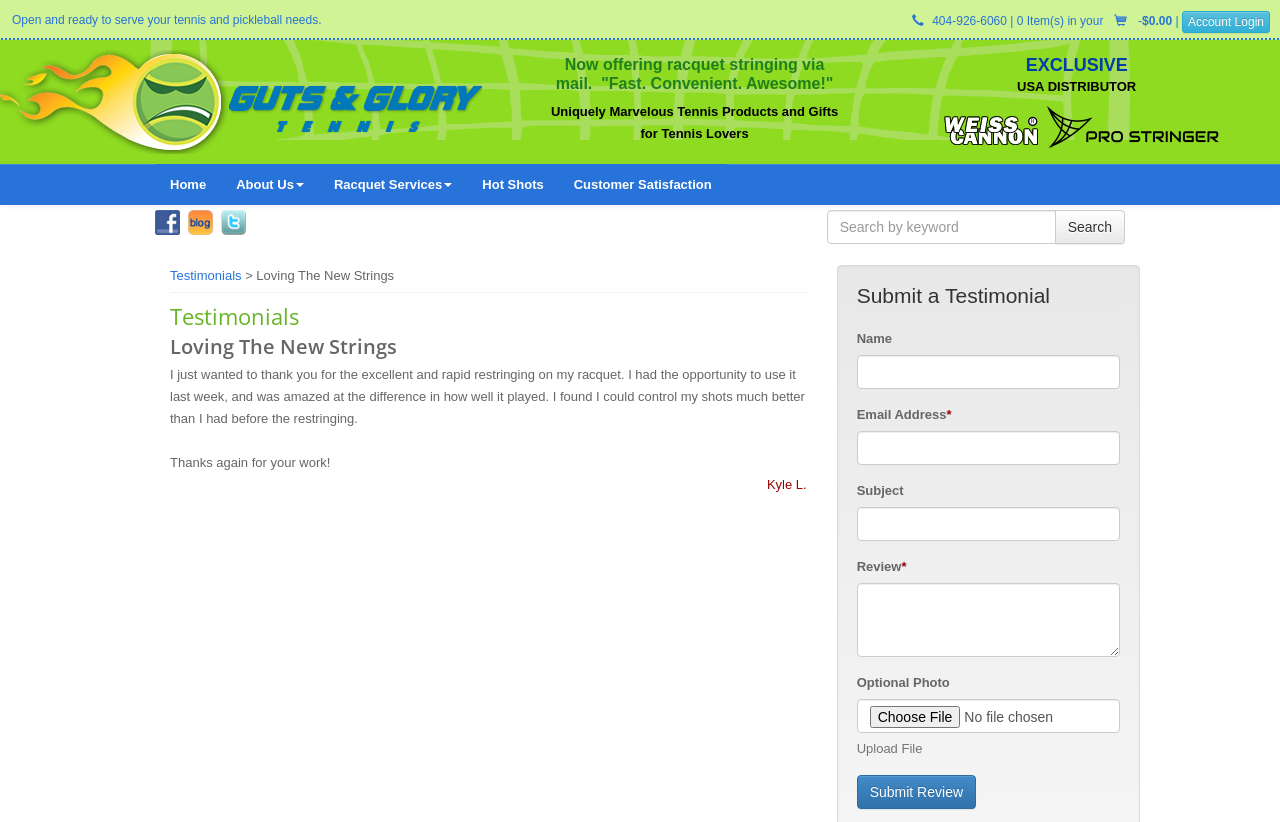Determine the bounding box coordinates of the UI element described by: "parent_node: Review name="blurb1"".

[0.669, 0.709, 0.875, 0.799]